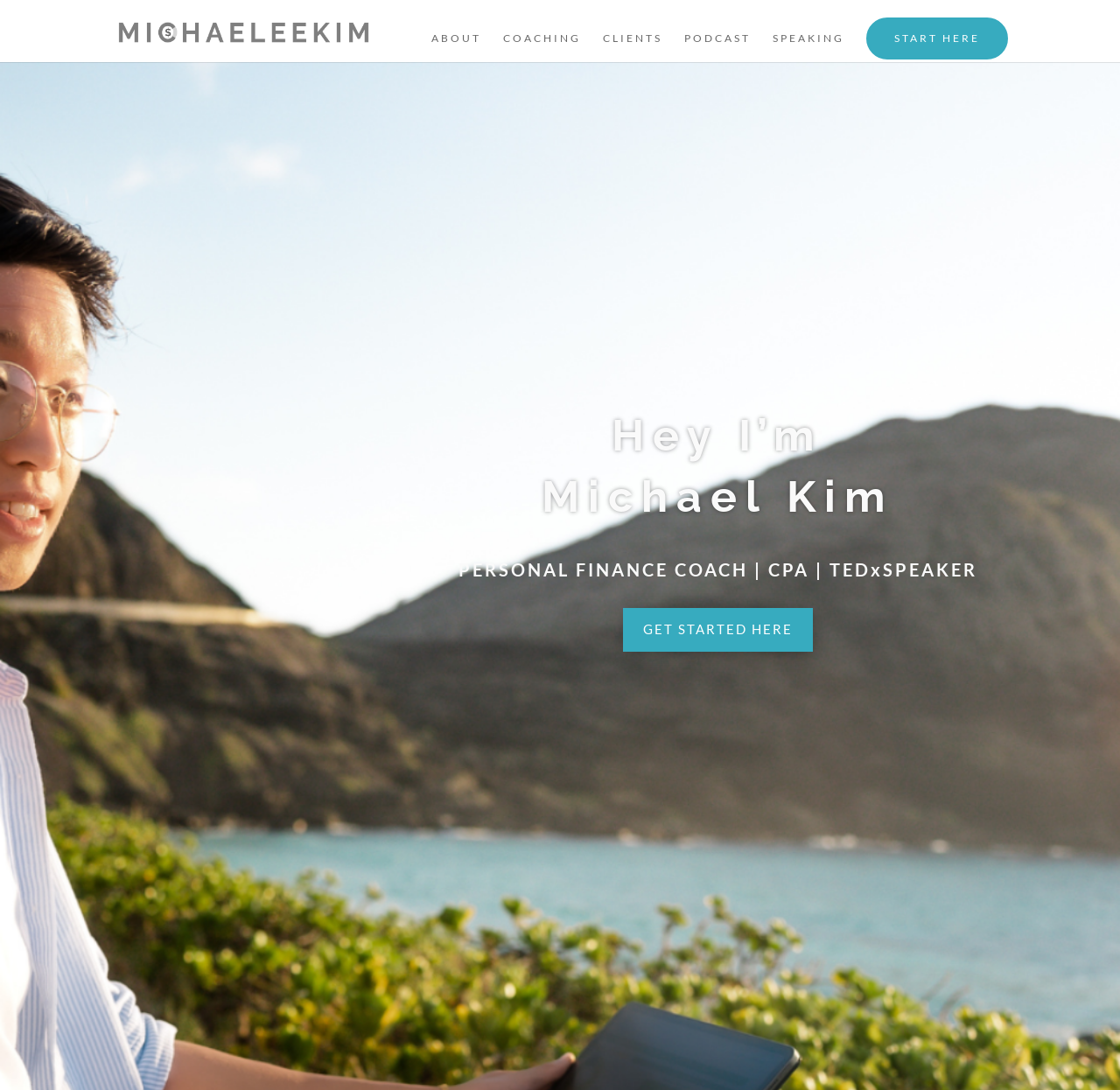Identify the bounding box coordinates for the UI element described as: "GET STARTED HERE".

[0.556, 0.558, 0.725, 0.598]